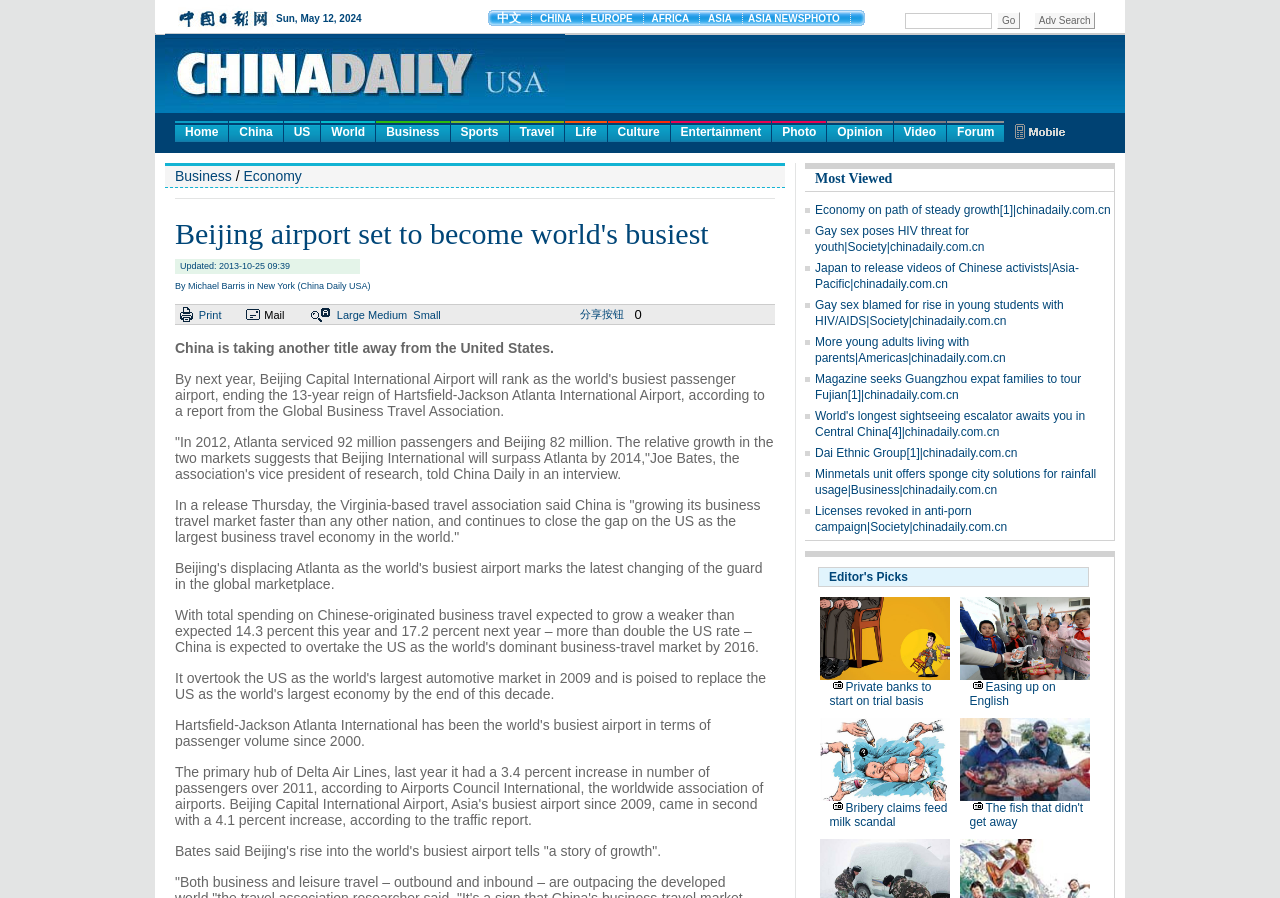Give a one-word or phrase response to the following question: How many million passengers did Atlanta service in 2012?

92 million